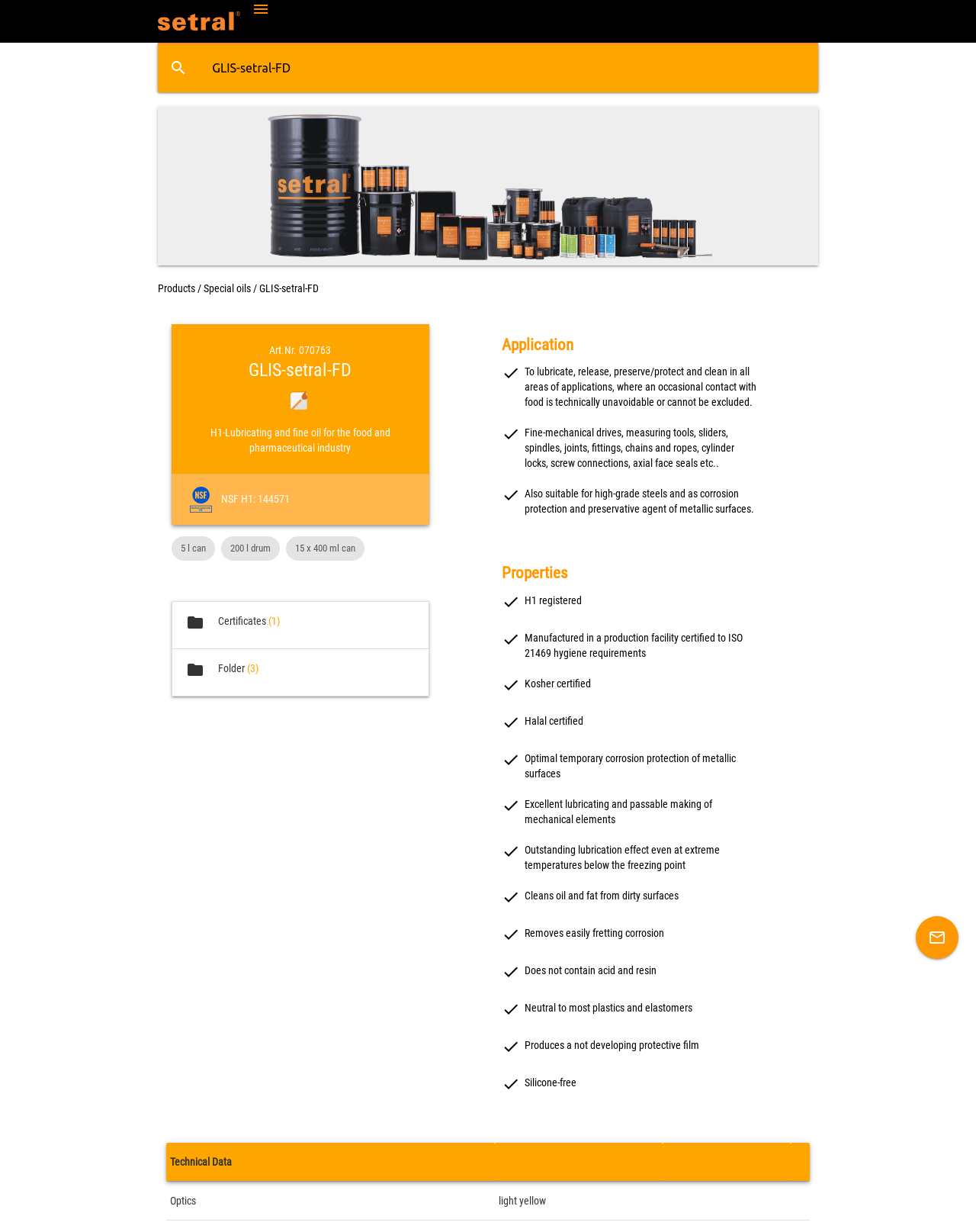Use the details in the image to answer the question thoroughly: 
What is the application of the product?

The application of the product can be found in the StaticText element with the text 'To lubricate, release, preserve/protect and clean in all areas of applications, where an occasional contact with food is technically unavoidable or cannot be excluded.' located at [0.537, 0.297, 0.775, 0.332].